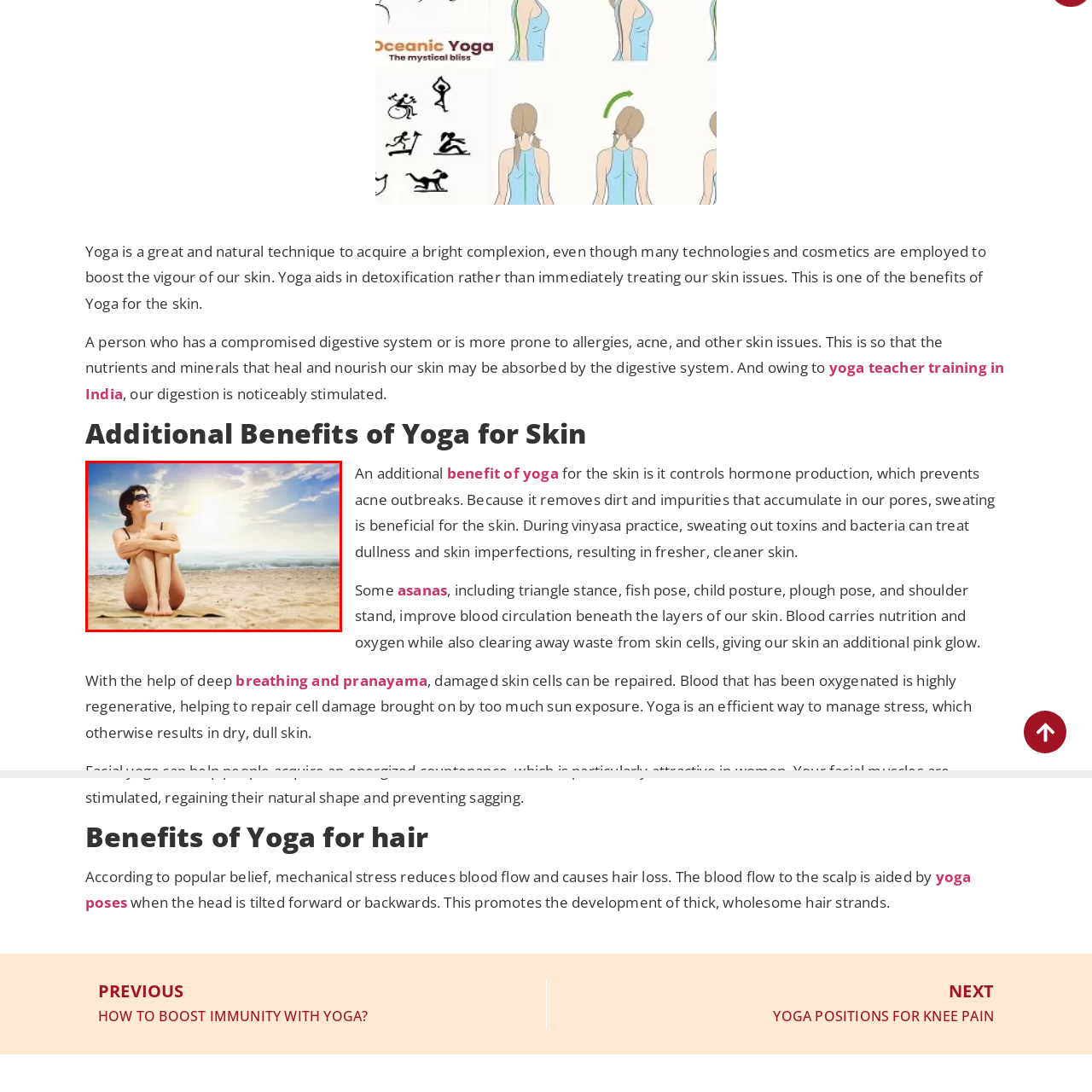What time of day is depicted in the image?  
Pay attention to the image within the red frame and give a detailed answer based on your observations from the image.

The image shows the sun beginning to set on the horizon, indicating that the scene is taking place during the late afternoon or early evening hours.